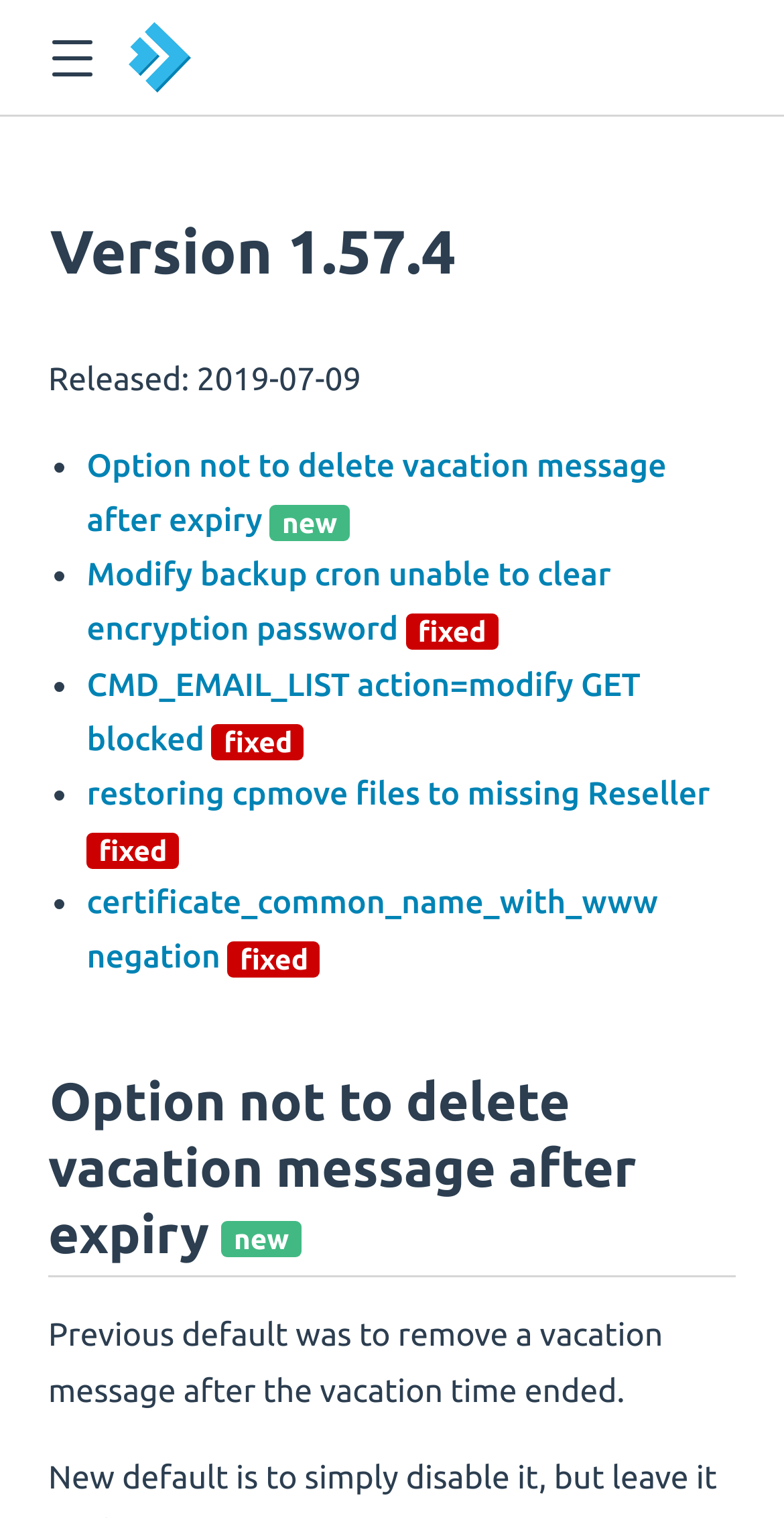Is the sidebar expanded?
Carefully analyze the image and provide a detailed answer to the question.

The button element with the text 'toggle sidebar' has an attribute 'expanded' set to False, indicating that the sidebar is not expanded.